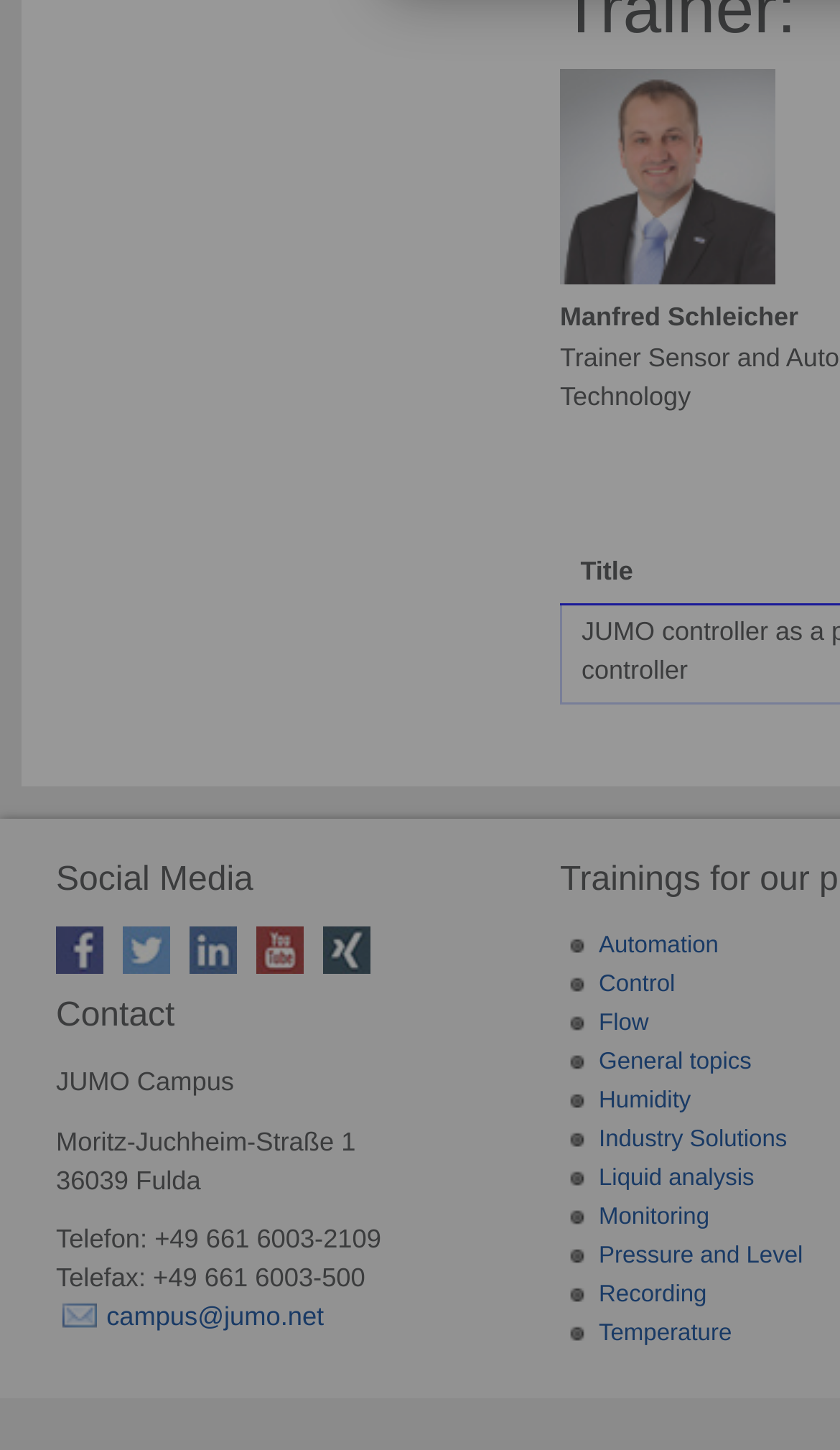Locate the coordinates of the bounding box for the clickable region that fulfills this instruction: "Contact Us".

None